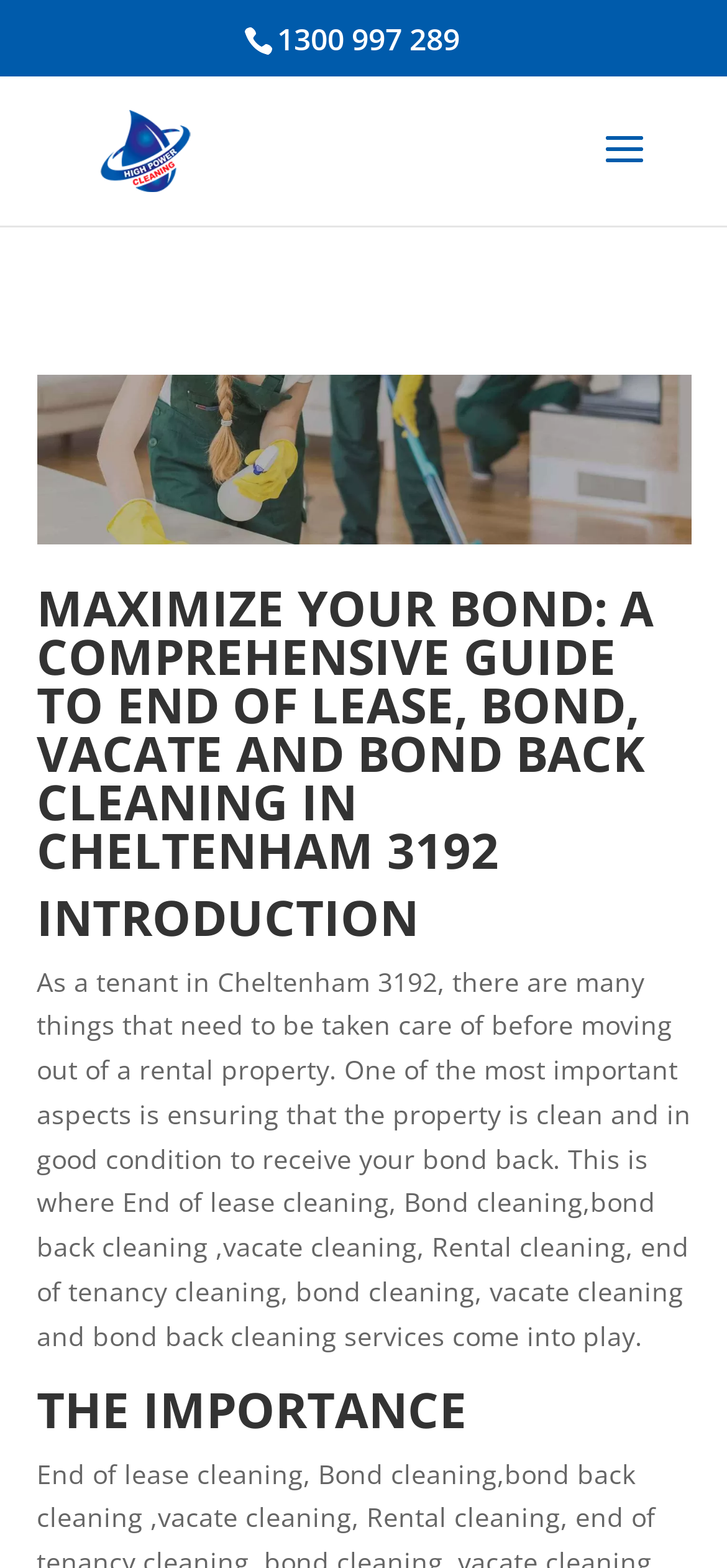Extract the heading text from the webpage.

COMMON MISTAKES TO AVOID DURING BOND BACK CLEANING